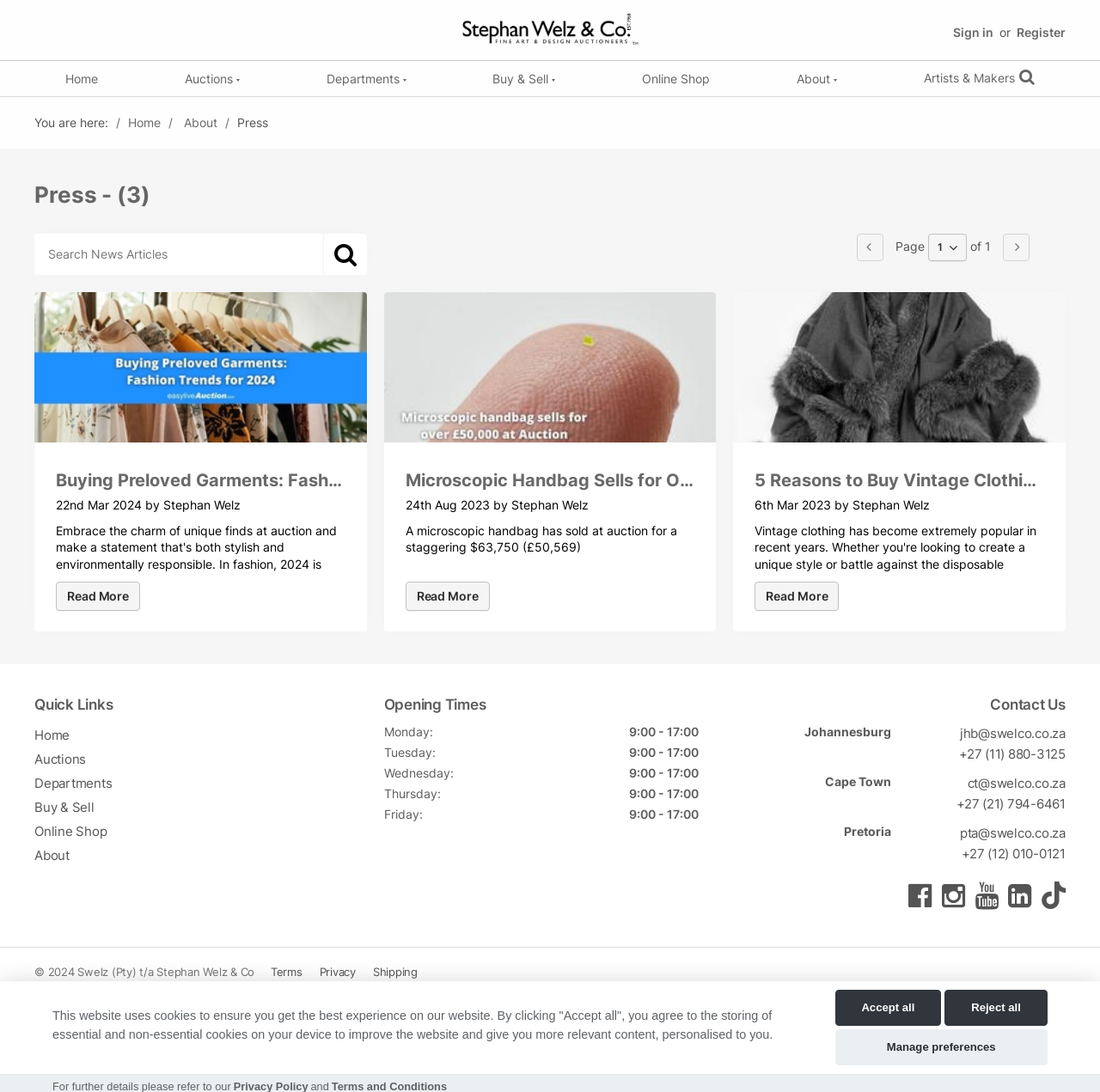Using the provided description Powered by Easy Live Auction, find the bounding box coordinates for the UI element. Provide the coordinates in (top-left x, top-left y, bottom-right x, bottom-right y) format, ensuring all values are between 0 and 1.

[0.031, 0.903, 0.173, 0.918]